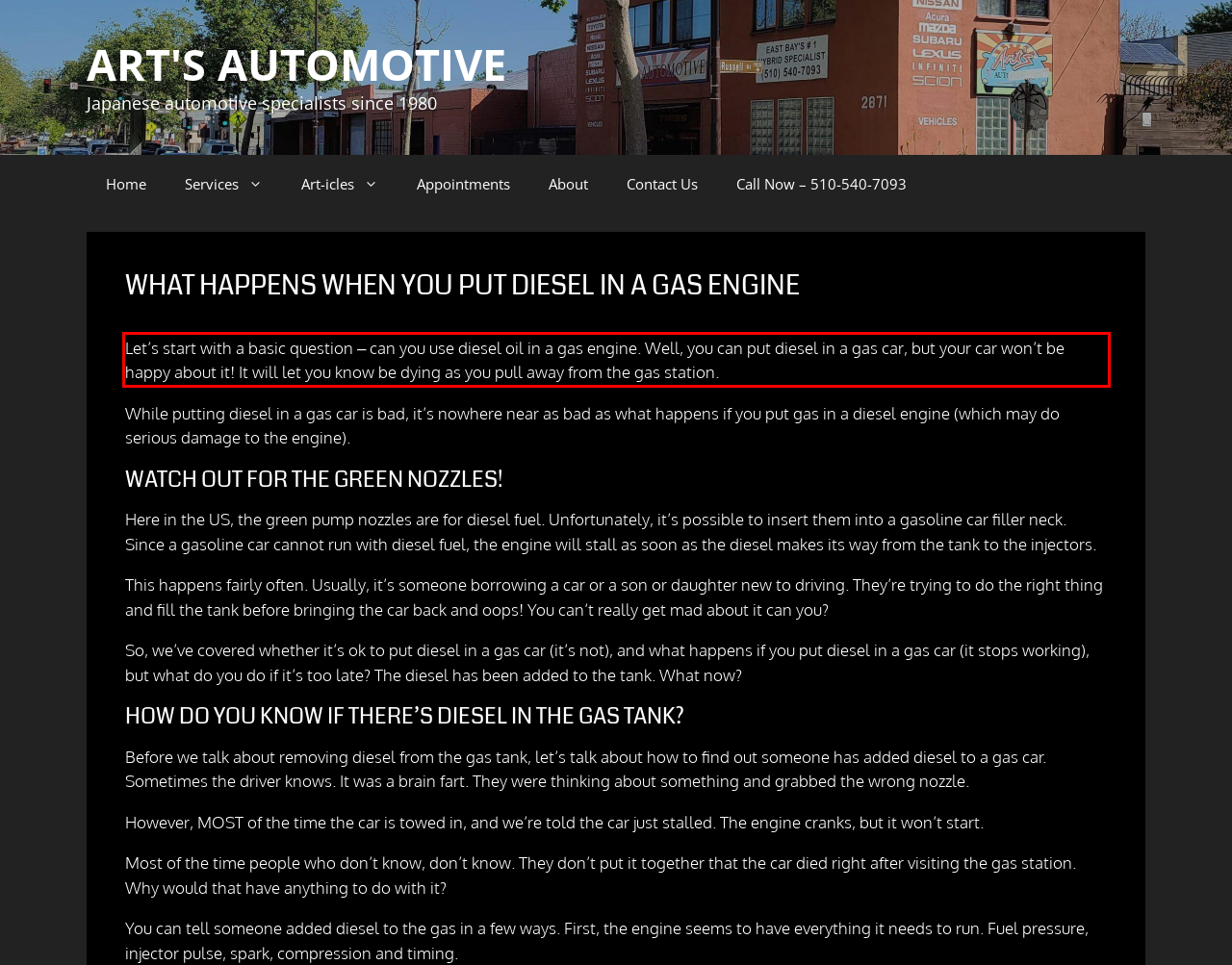You are presented with a webpage screenshot featuring a red bounding box. Perform OCR on the text inside the red bounding box and extract the content.

Let’s start with a basic question – can you use diesel oil in a gas engine. Well, you can put diesel in a gas car, but your car won’t be happy about it! It will let you know be dying as you pull away from the gas station.